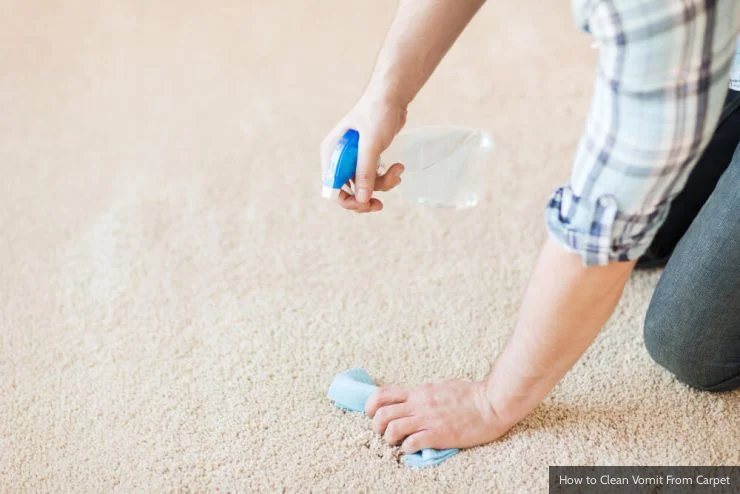What is the purpose of the blue cloth?
Provide an in-depth and detailed explanation in response to the question.

The blue cloth is being held by the person in the other hand, and it is positioned on the carpet, indicating that it is being used to clean the vomit stain from the carpet.